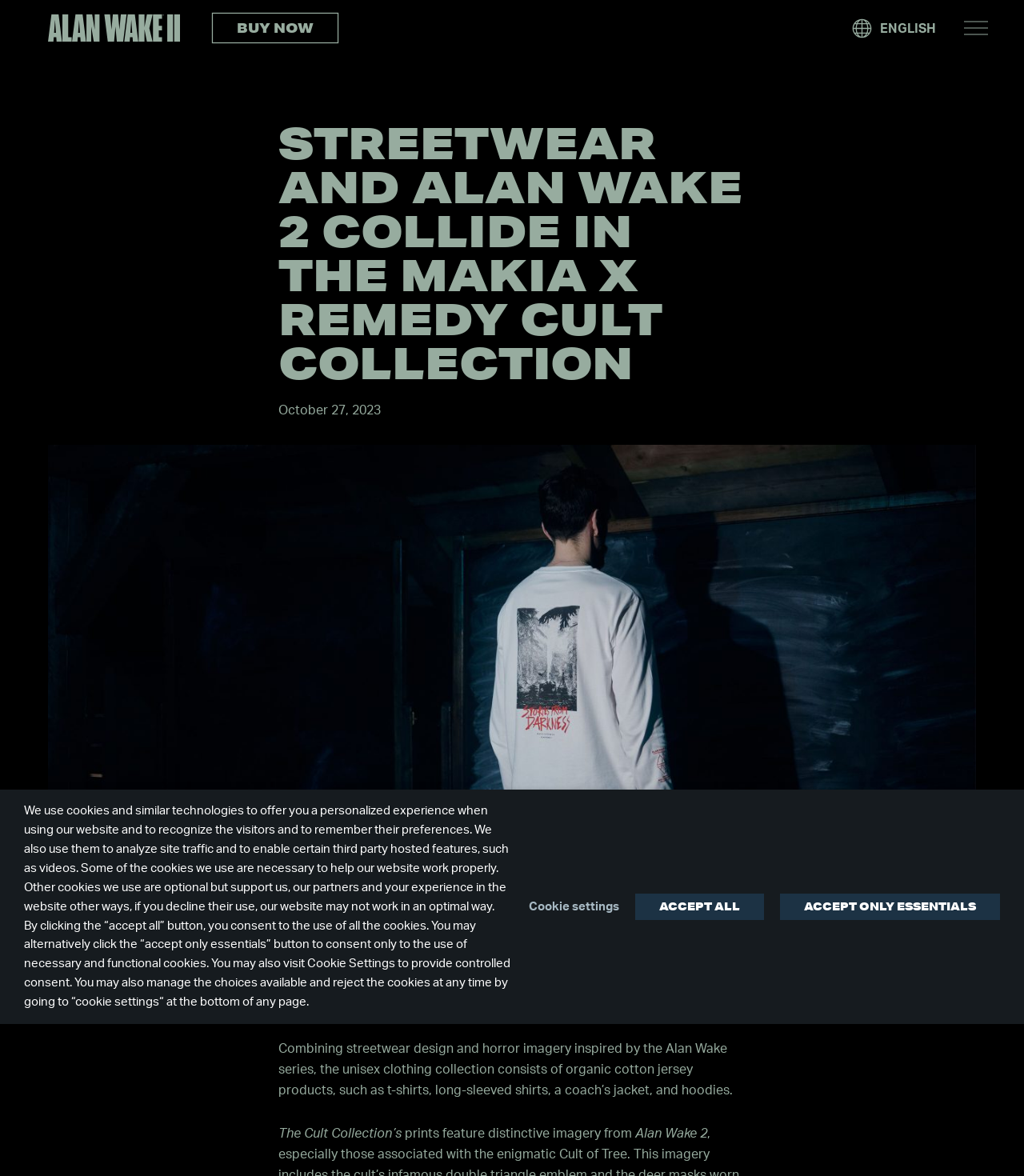Explain in detail what is displayed on the webpage.

The webpage is about the collaboration between Remedy Entertainment and Makia Clothing, a Helsinki-based contemporary clothing brand, to release the Makia x Remedy Cult Collection. At the top left, there is a link and an image. Below it, there is a "BUY NOW" link. On the top right, there is a navigation menu with a "CHANGE LANGUAGE" option, which has a dropdown menu with the current language set to English.

The main content of the webpage is divided into sections. The first section has a header with the title "STREETWEAR AND ALAN WAKE 2 COLLIDE IN THE MAKIA X REMEDY CULT COLLECTION" and a date "October 27, 2023". Below the header, there is a large image that takes up most of the width of the page.

The next section has a block of text that describes the collaboration and the clothing collection. The text is divided into several paragraphs, with the first paragraph introducing the collaboration and the second paragraph describing the clothing collection. The text also mentions the game Alan Wake 2 and its global release.

At the bottom of the page, there is a dialog box with a cookie consent message. The message explains the use of cookies on the website and provides options to accept all cookies, accept only essential cookies, or manage cookie settings. There are three buttons: "Cookie settings", "ACCEPT ALL", and "ACCEPT ONLY ESSENTIALS".